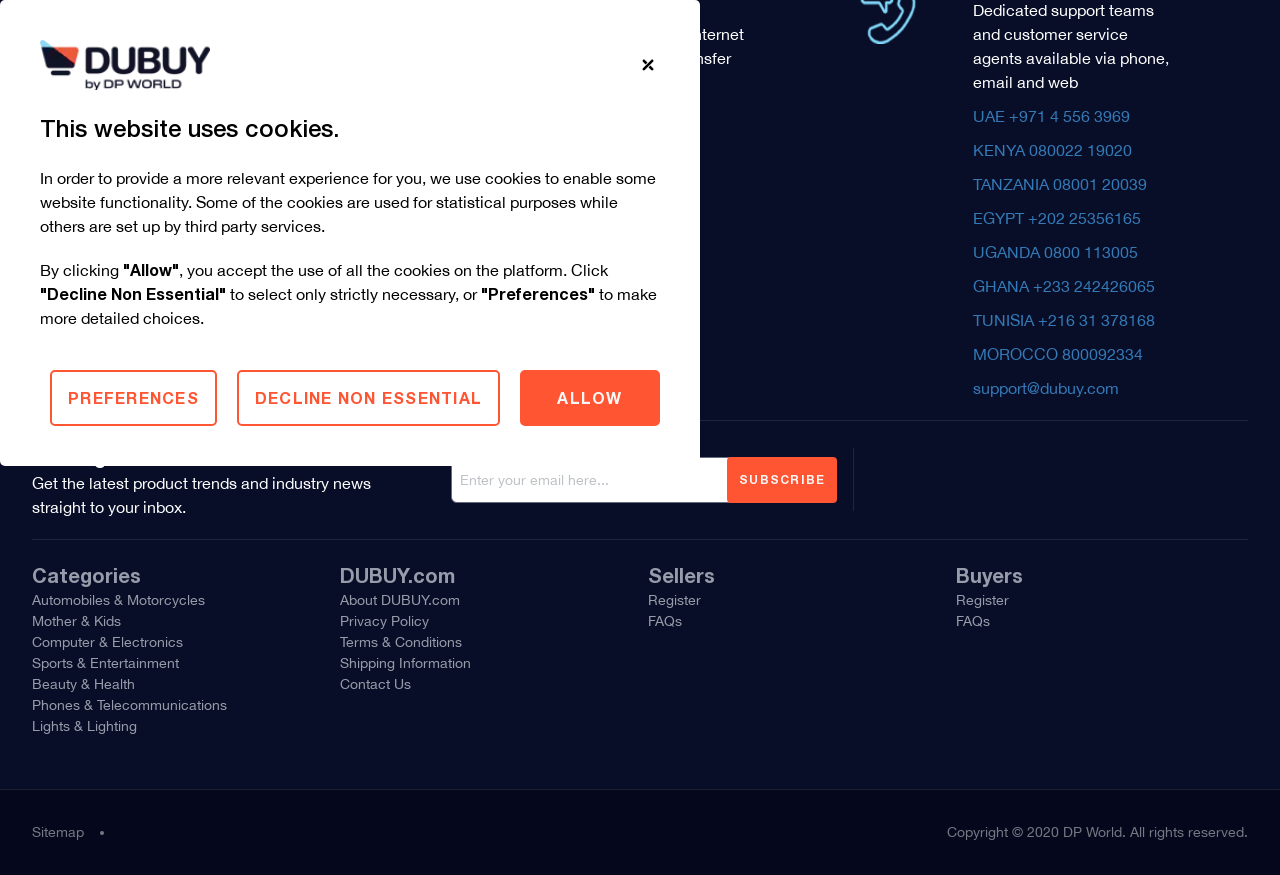Respond with a single word or phrase to the following question:
What is the purpose of DUBUY.com?

Global leading logistics provider